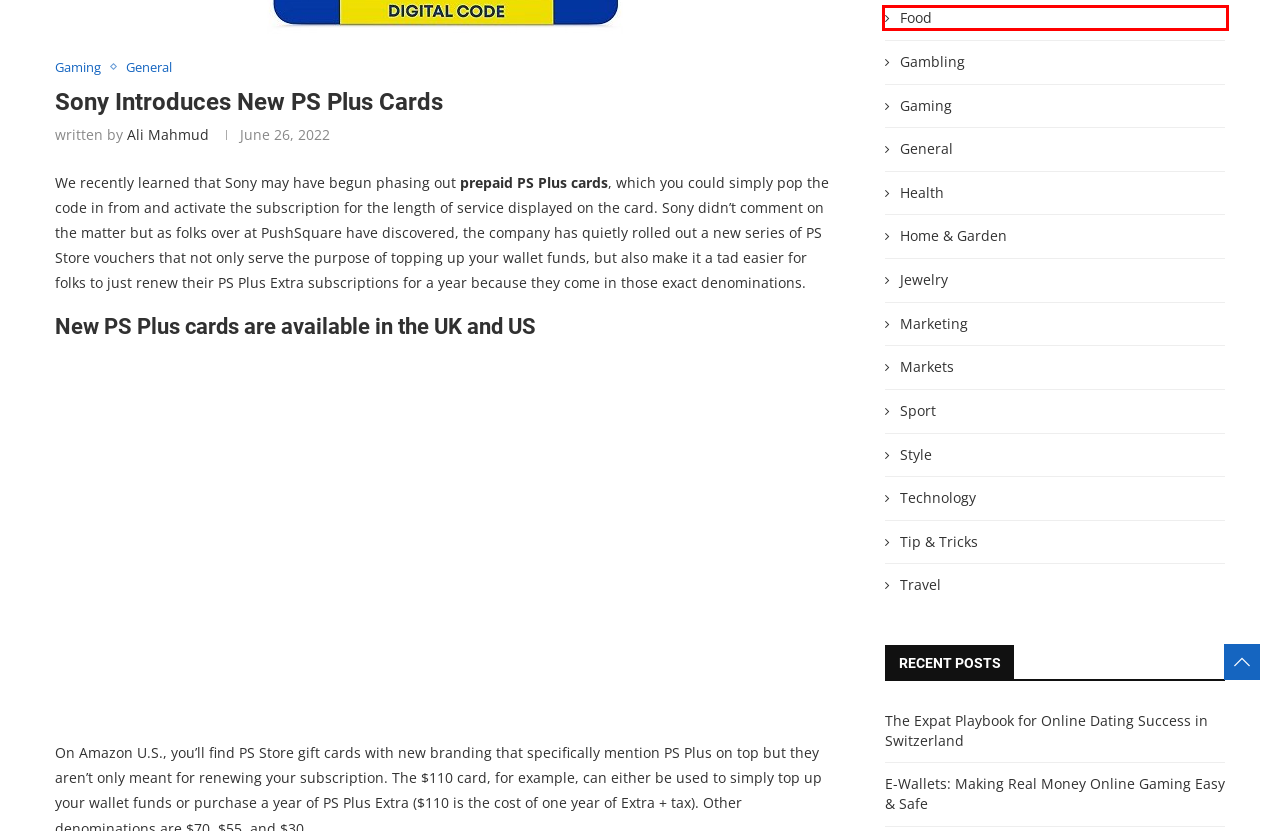Given a screenshot of a webpage with a red bounding box highlighting a UI element, choose the description that best corresponds to the new webpage after clicking the element within the red bounding box. Here are your options:
A. Jewelry Archives - Ugly House Photos
B. Markets Archives - Ugly House Photos
C. General Archives - Ugly House Photos
D. Tip & Tricks Archives - Ugly House Photos
E. Food Archives - Ugly House Photos
F. Sport Archives - Ugly House Photos
G. Ali Mahmud, Author at Ugly House Photos
H. Marketing Archives - Ugly House Photos

E